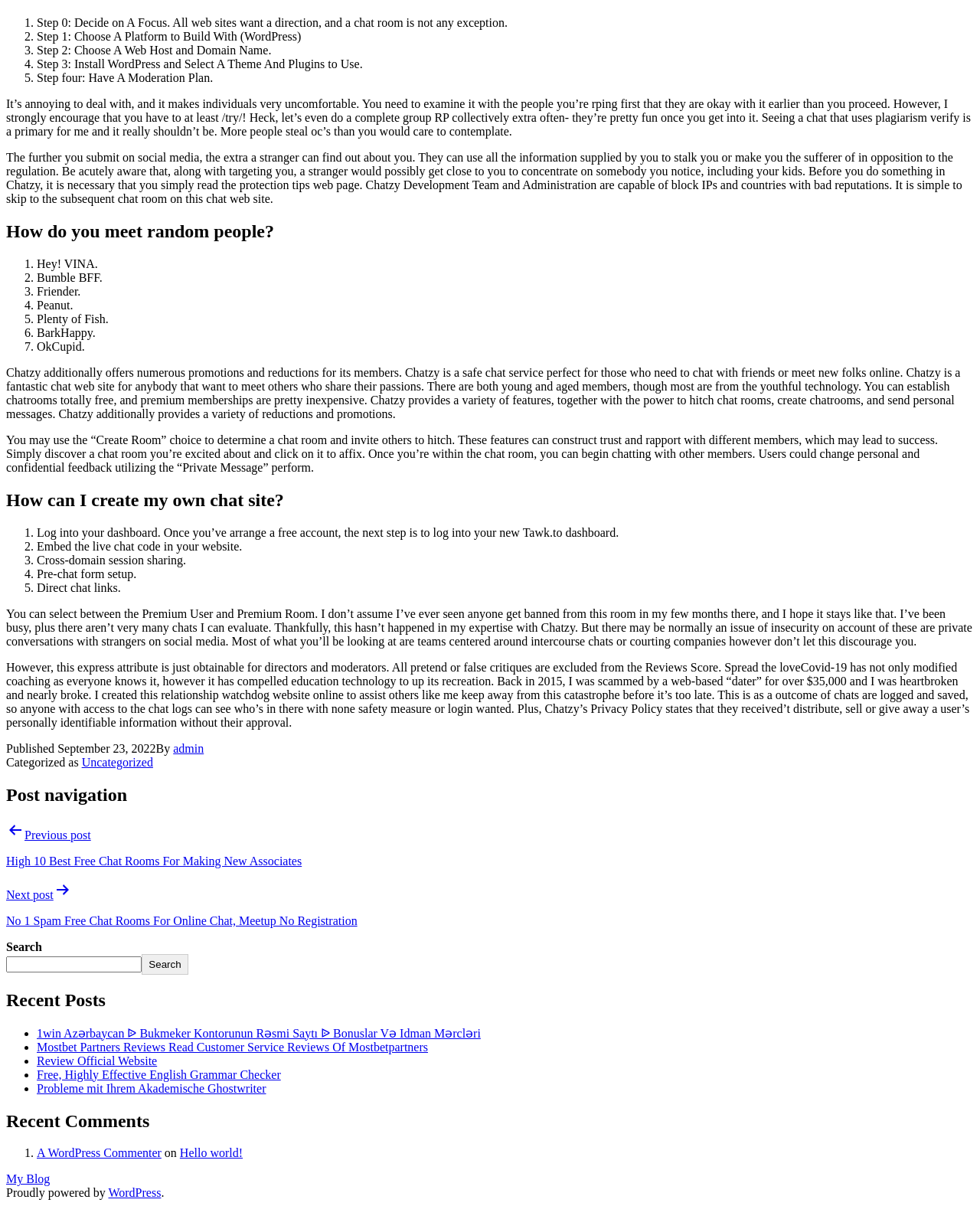Answer the question below in one word or phrase:
What is the purpose of the 'Private Message' function?

To send private and confidential comments